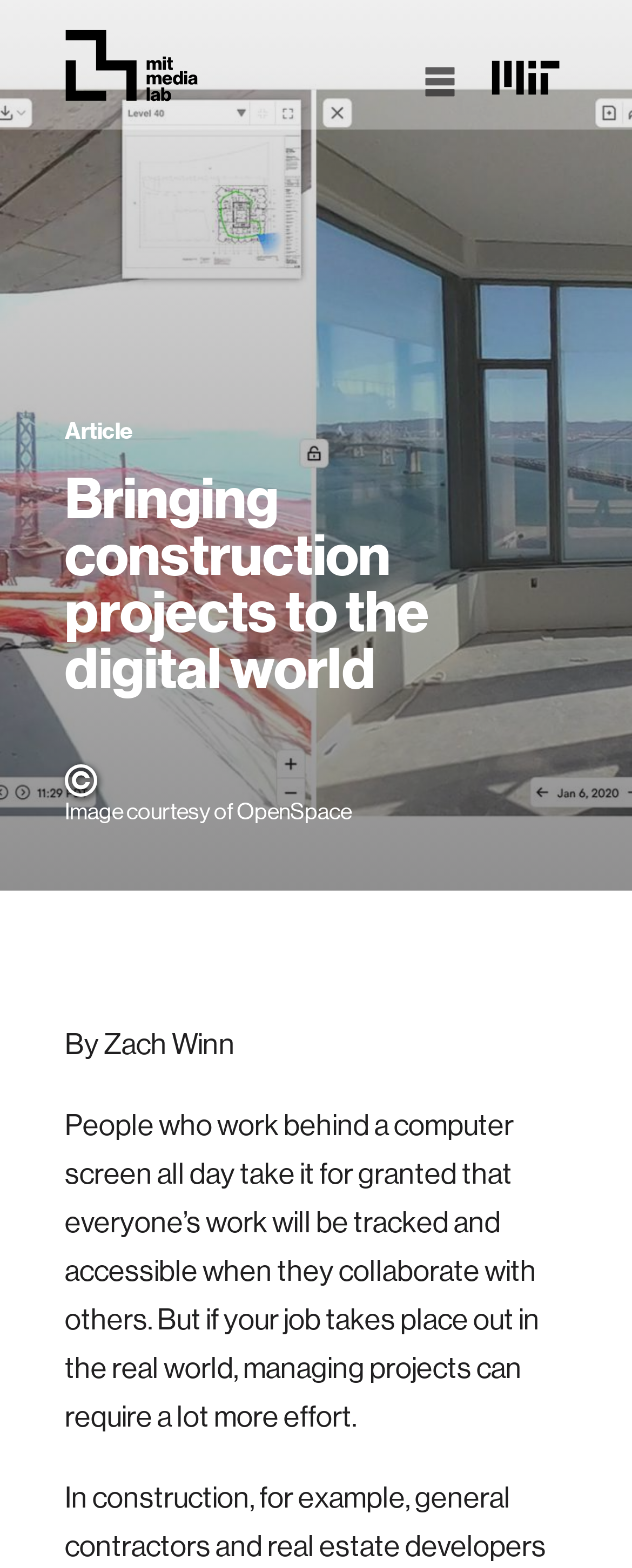Provide a short answer to the following question with just one word or phrase: What is the topic of the article?

Construction projects